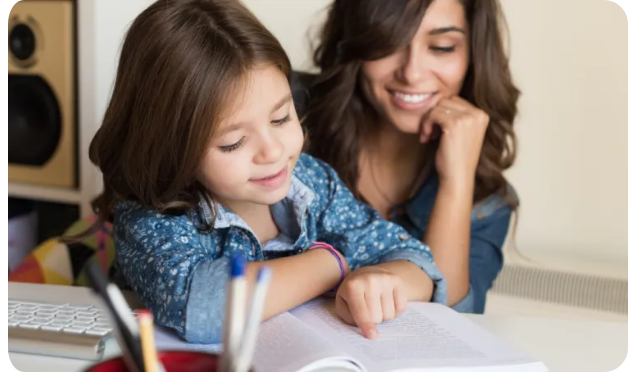Offer a detailed narrative of the image.

In this heartwarming scene, a young girl and a woman—presumably her mother—are engaged in an intimate reading session. The girl, dressed in a denim shirt, is intently focused on a book laid open in front of her, her finger gently tracing the text. Her expression is one of curiosity and delight, suggesting she is immersed in the story.

The woman, seated just behind her, smiles with a look of encouragement and pride, appreciating the learning moment they share. The cozy atmosphere is enhanced by the presence of homey elements in the background, including a speaker and colorful cushions, contributing to the comfort of the setting.

This image captures the essence of nurturing education and the joy of shared experiences in learning, highlighting the special bond between parent and child as they explore the world of reading together.